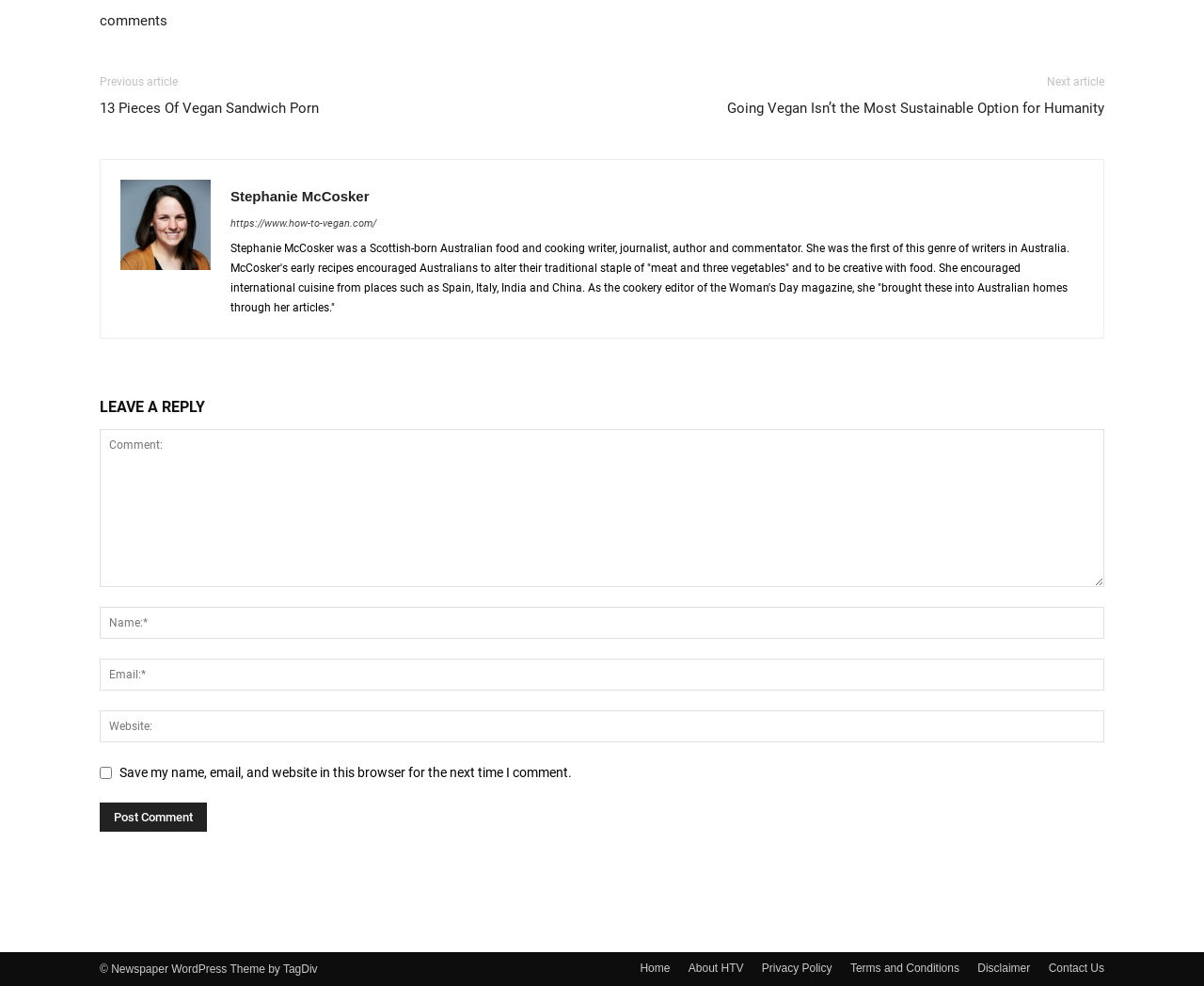What is the copyright information at the bottom of the page?
Deliver a detailed and extensive answer to the question.

The copyright information at the bottom of the page indicates that the webpage uses the Newspaper WordPress Theme by TagDiv. This is a theme designed for WordPress websites.